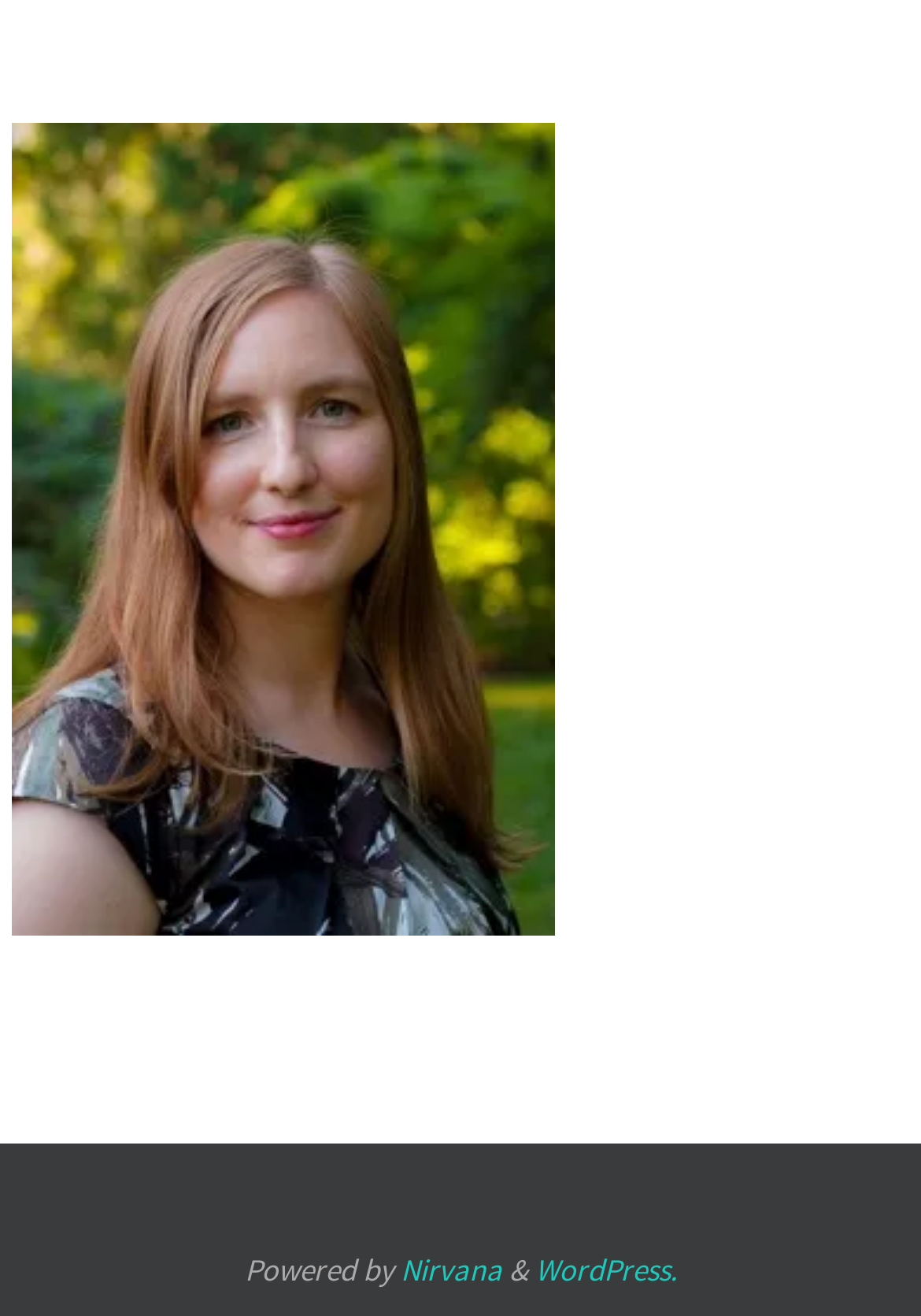Respond to the following query with just one word or a short phrase: 
What is the text between the two links in the footer?

&